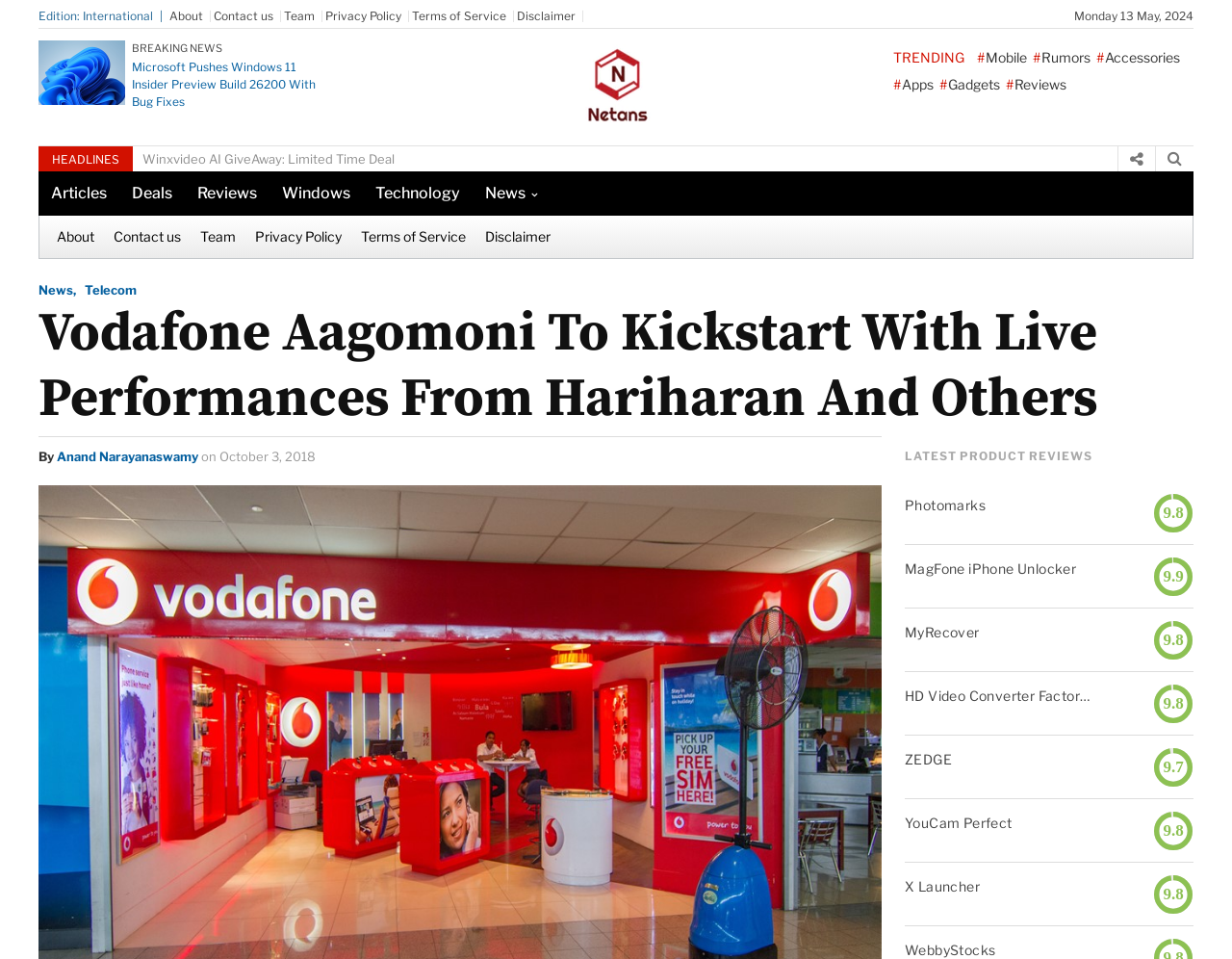Determine the bounding box coordinates of the section to be clicked to follow the instruction: "Click on the 'About' link". The coordinates should be given as four float numbers between 0 and 1, formatted as [left, top, right, bottom].

[0.138, 0.009, 0.165, 0.024]